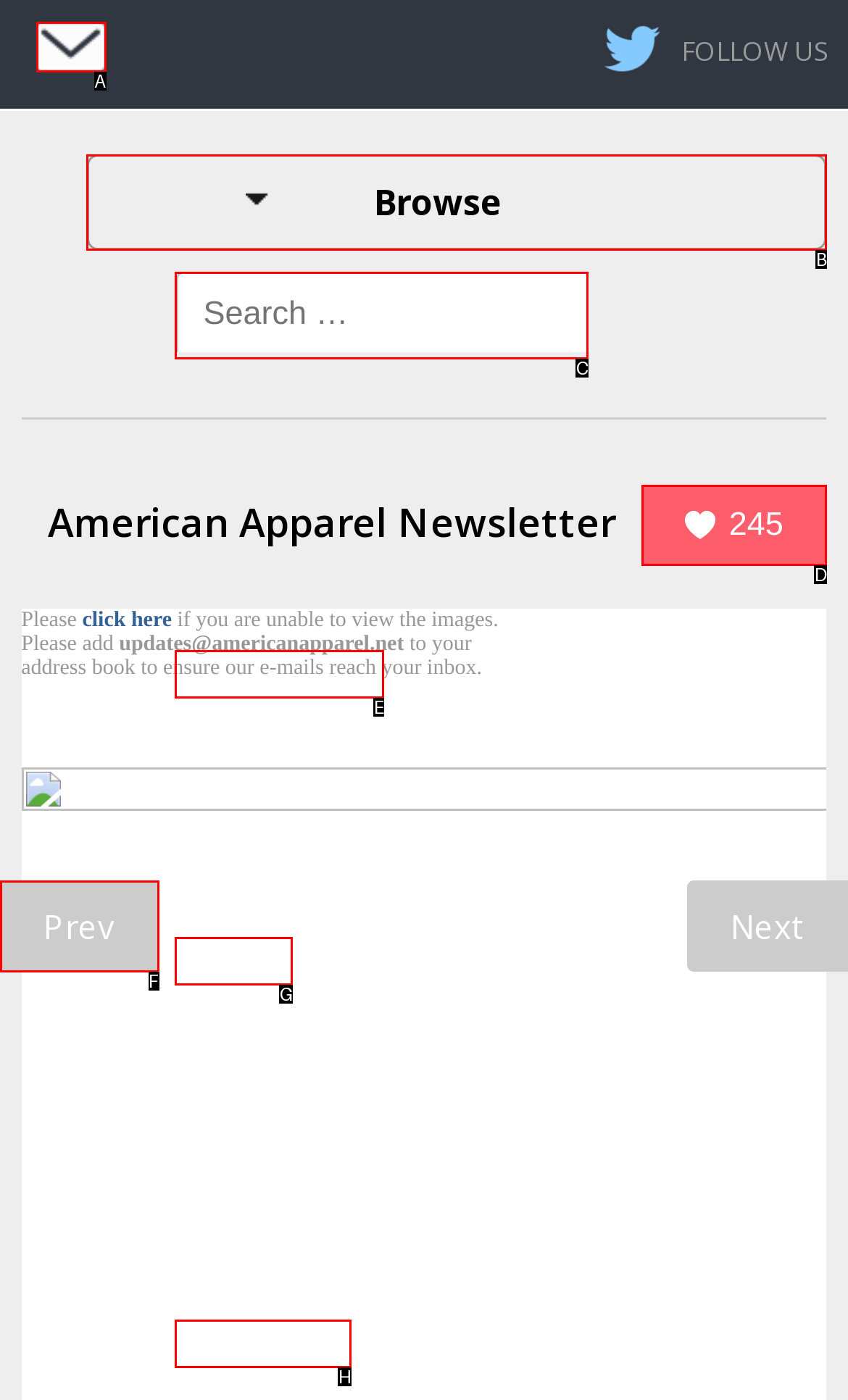Match the description: Babies / Kids to one of the options shown. Reply with the letter of the best match.

E